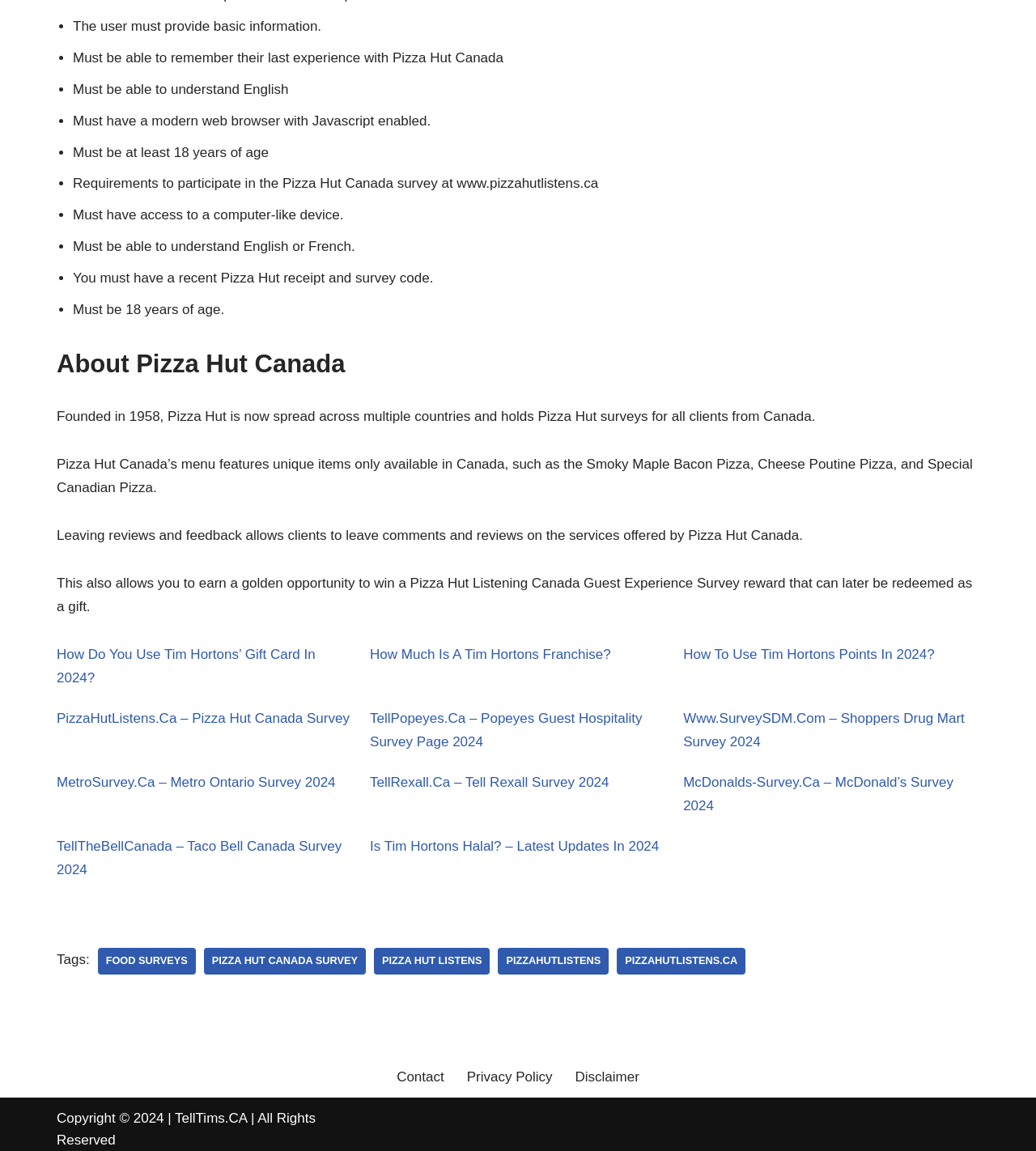Based on the provided description, "Disclaimer", find the bounding box of the corresponding UI element in the screenshot.

[0.555, 0.925, 0.617, 0.945]